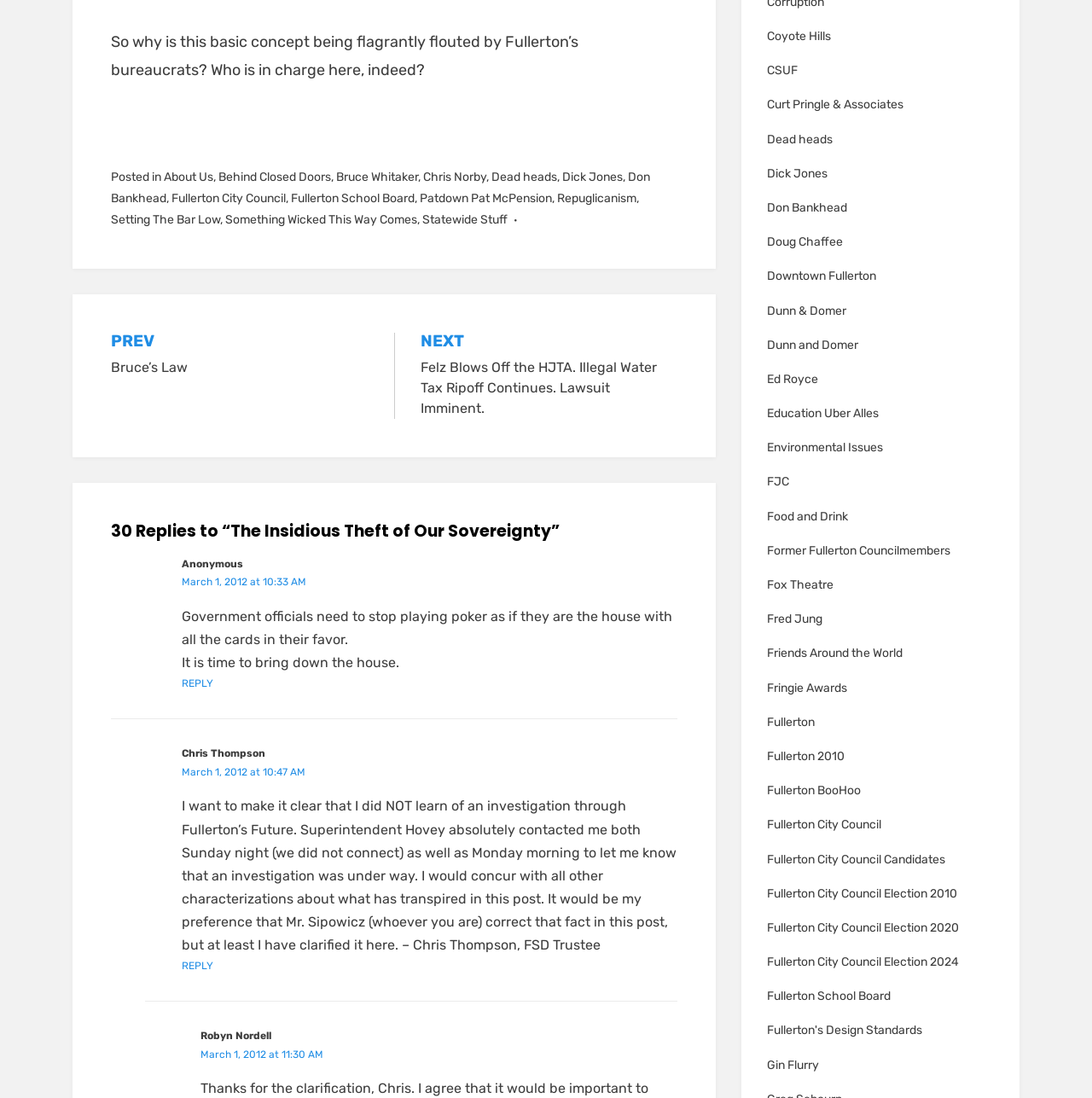What is the name of the first commenter?
Using the image as a reference, answer the question with a short word or phrase.

Anonymous